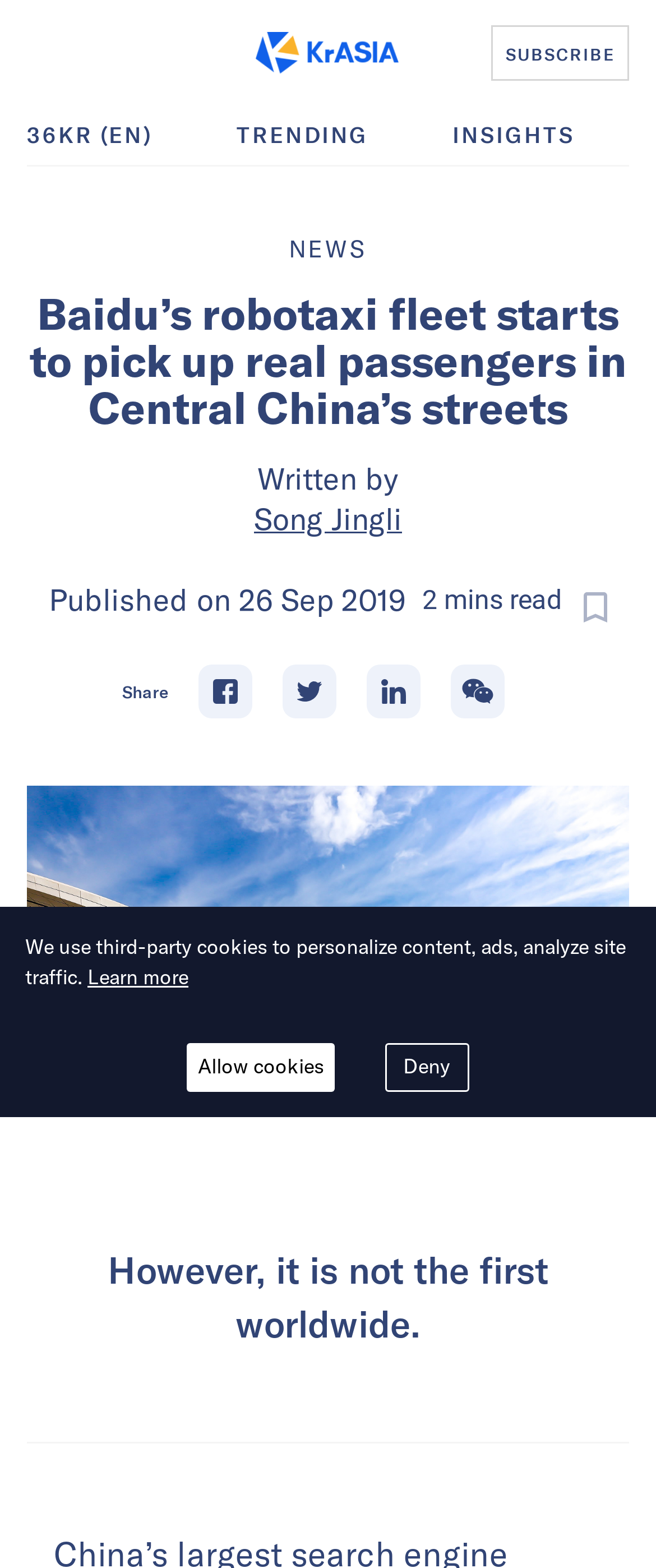Highlight the bounding box coordinates of the region I should click on to meet the following instruction: "Read the article by Song Jingli".

[0.041, 0.319, 0.959, 0.344]